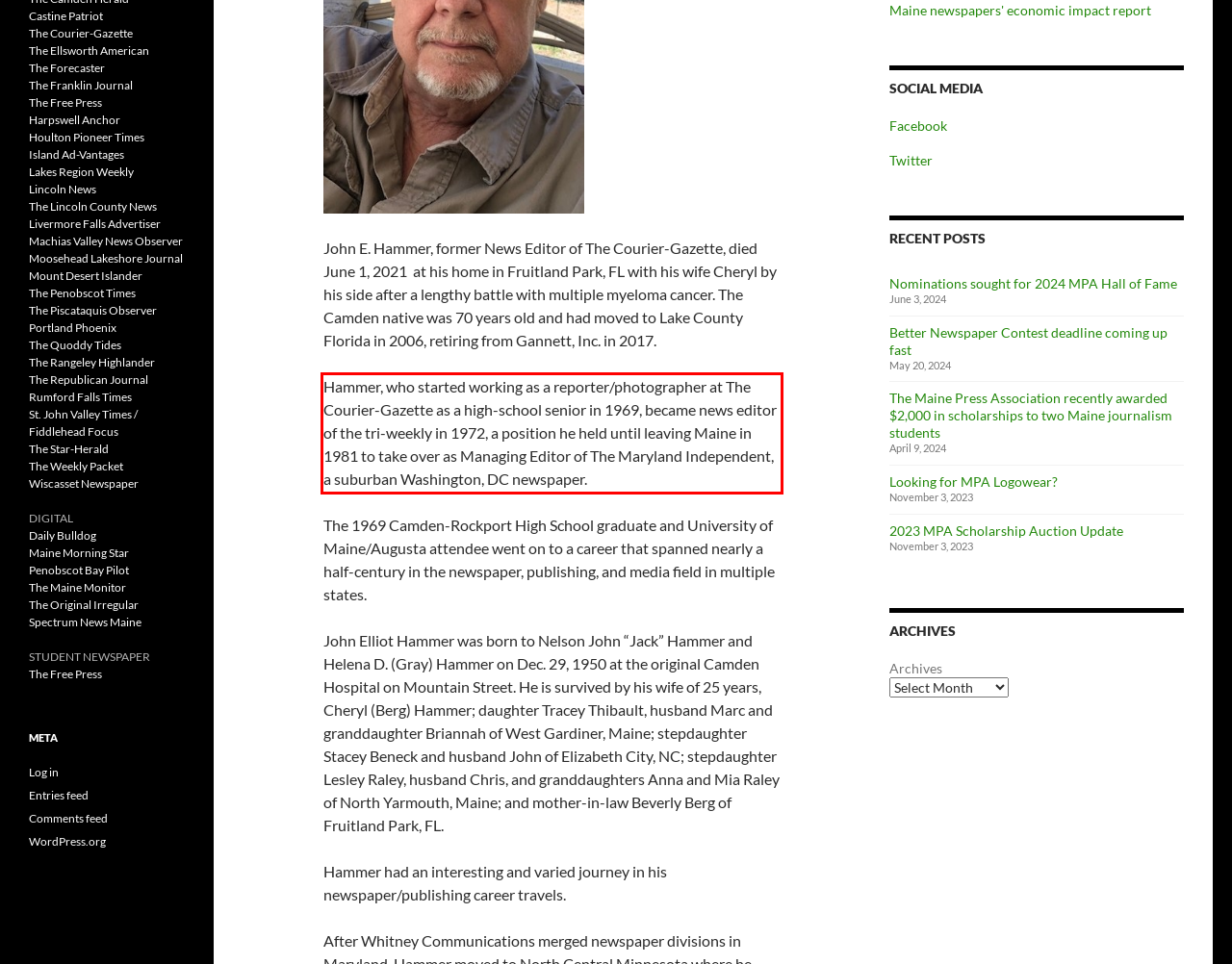The screenshot you have been given contains a UI element surrounded by a red rectangle. Use OCR to read and extract the text inside this red rectangle.

Hammer, who started working as a reporter/photographer at The Courier-Gazette as a high-school senior in 1969, became news editor of the tri-weekly in 1972, a position he held until leaving Maine in 1981 to take over as Managing Editor of The Maryland Independent, a suburban Washington, DC newspaper.